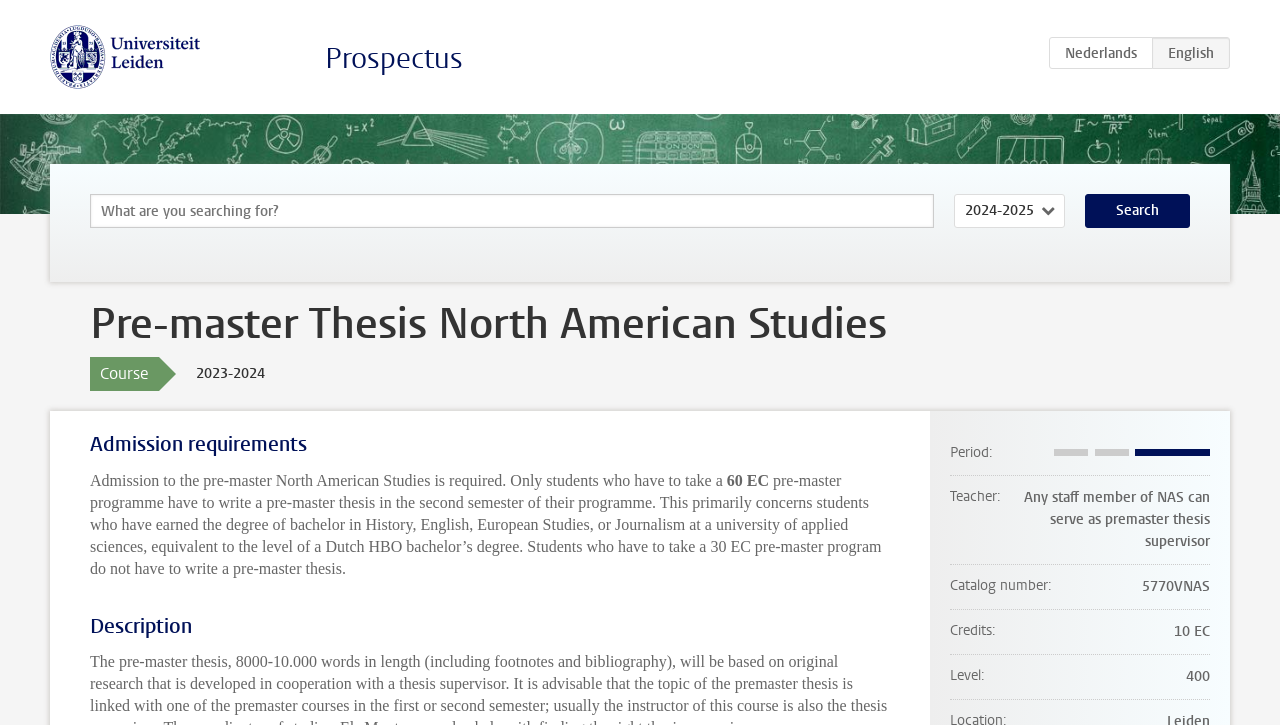What is the level of the pre-master thesis?
Answer the question with a thorough and detailed explanation.

The answer can be found in the description list detail section of the webpage, where it is mentioned 'Level 400'.